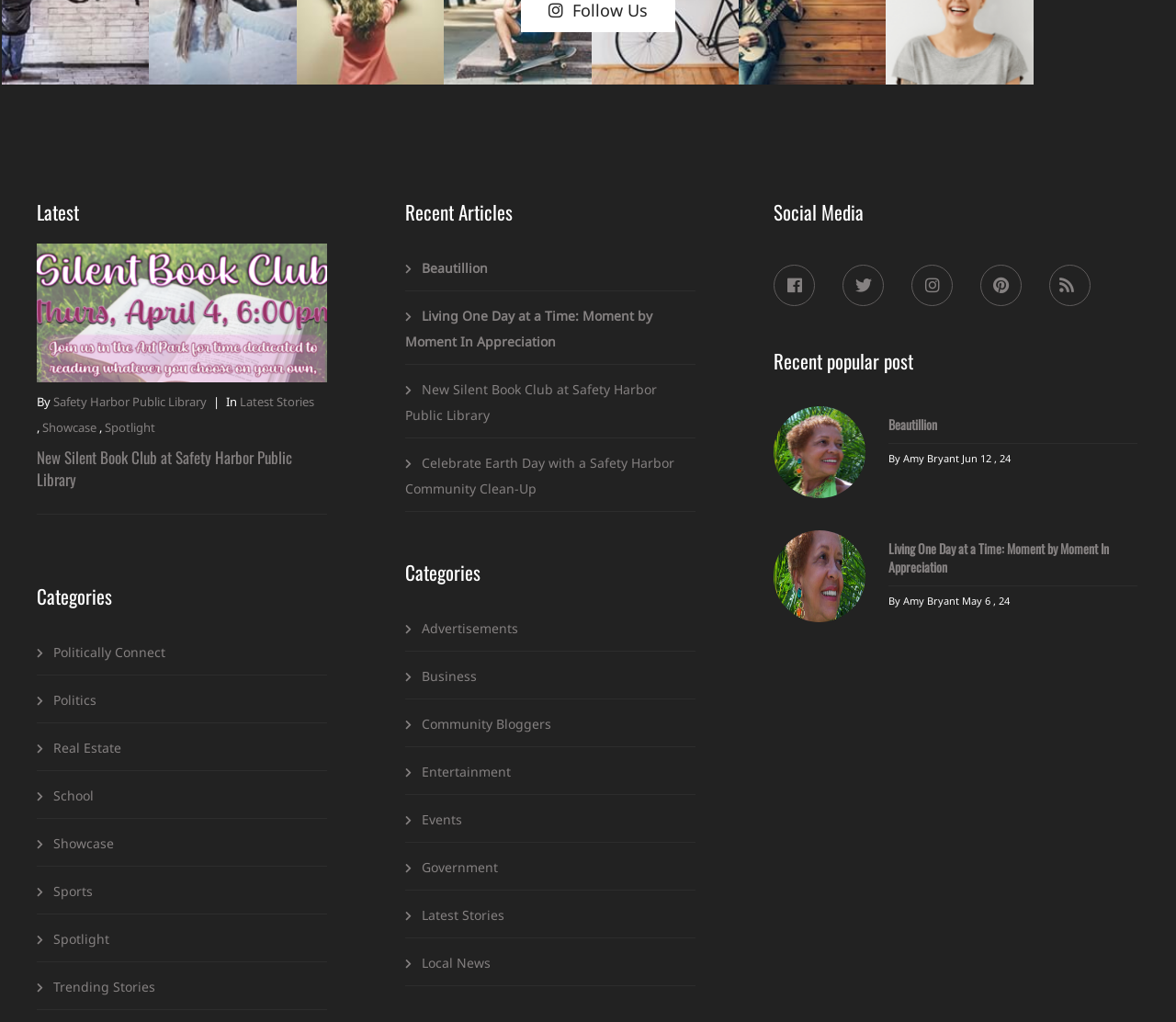Respond concisely with one word or phrase to the following query:
What is the date of the article 'Living One Day at a Time: Moment by Moment In Appreciation'?

May 6, 24